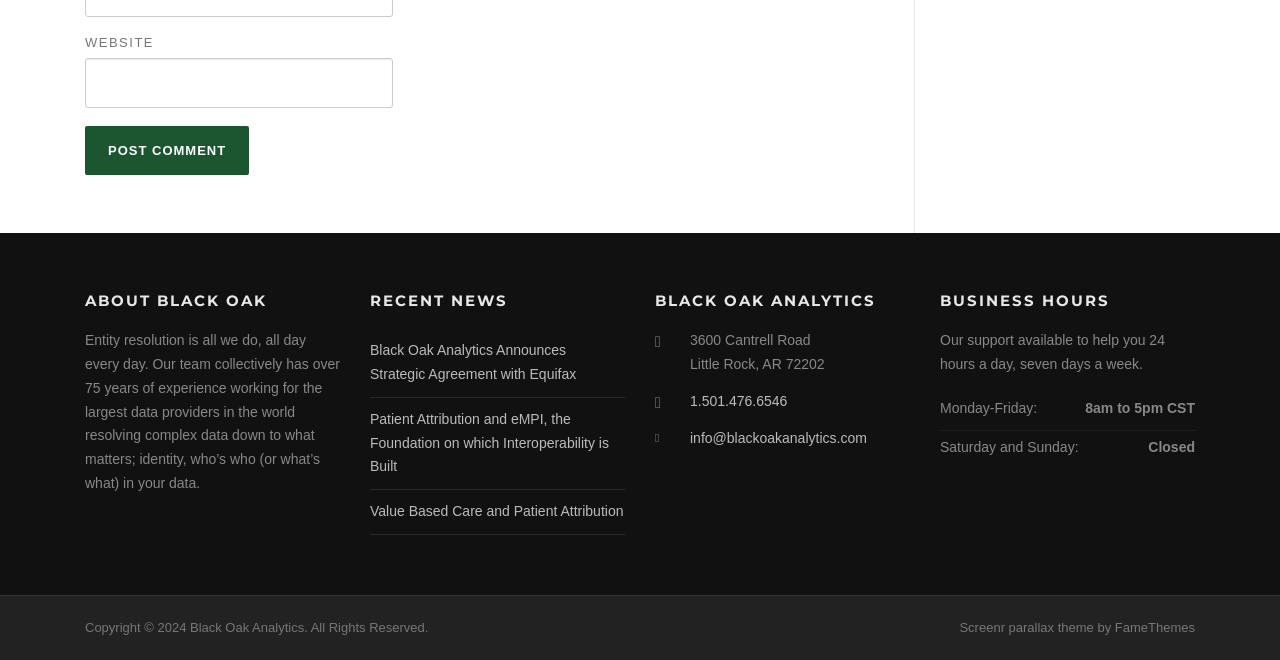Identify the bounding box coordinates of the element to click to follow this instruction: 'Post a comment'. Ensure the coordinates are four float values between 0 and 1, provided as [left, top, right, bottom].

[0.066, 0.19, 0.195, 0.265]